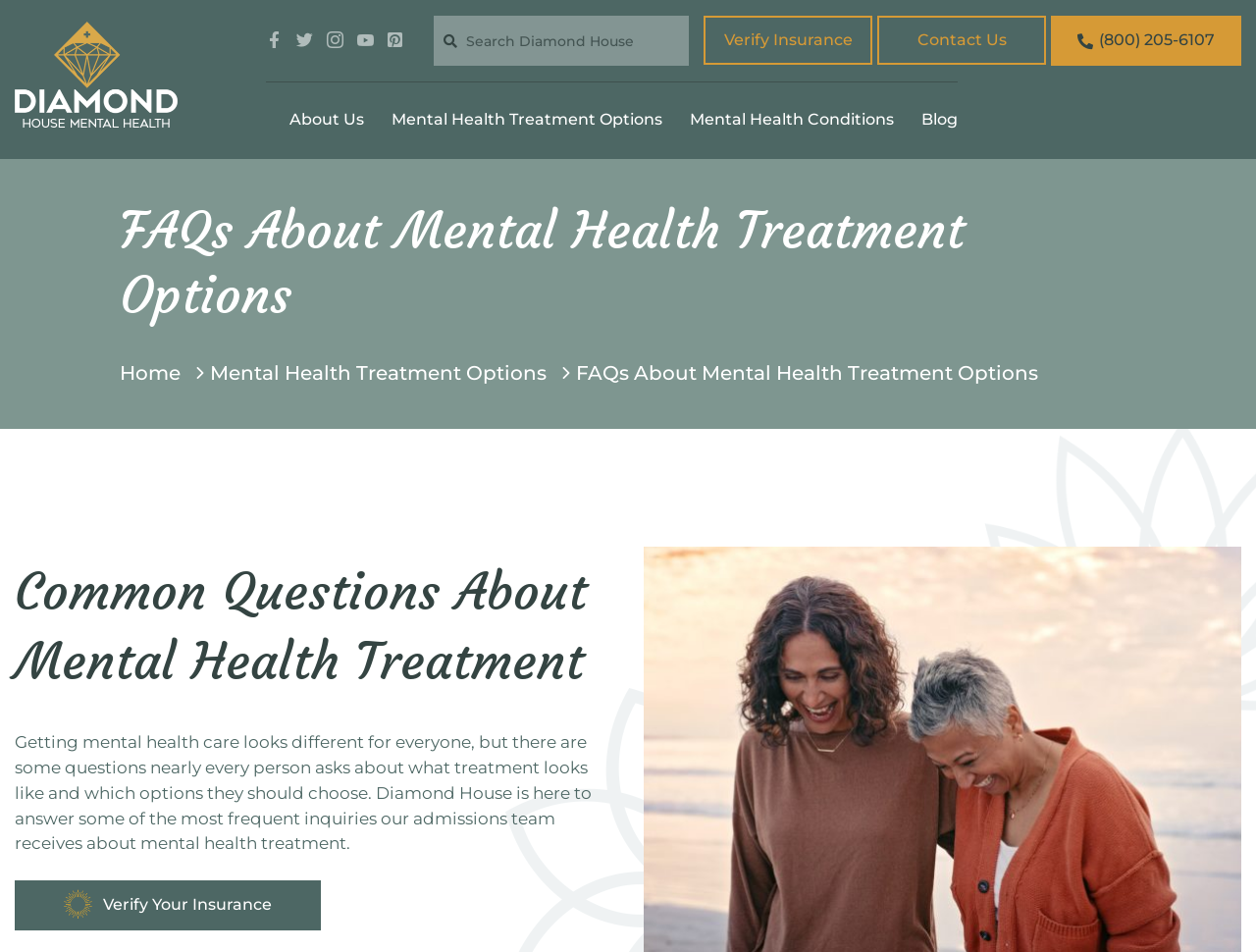Answer the question below using just one word or a short phrase: 
How can I verify my insurance?

Click on 'Verify Your Insurance'